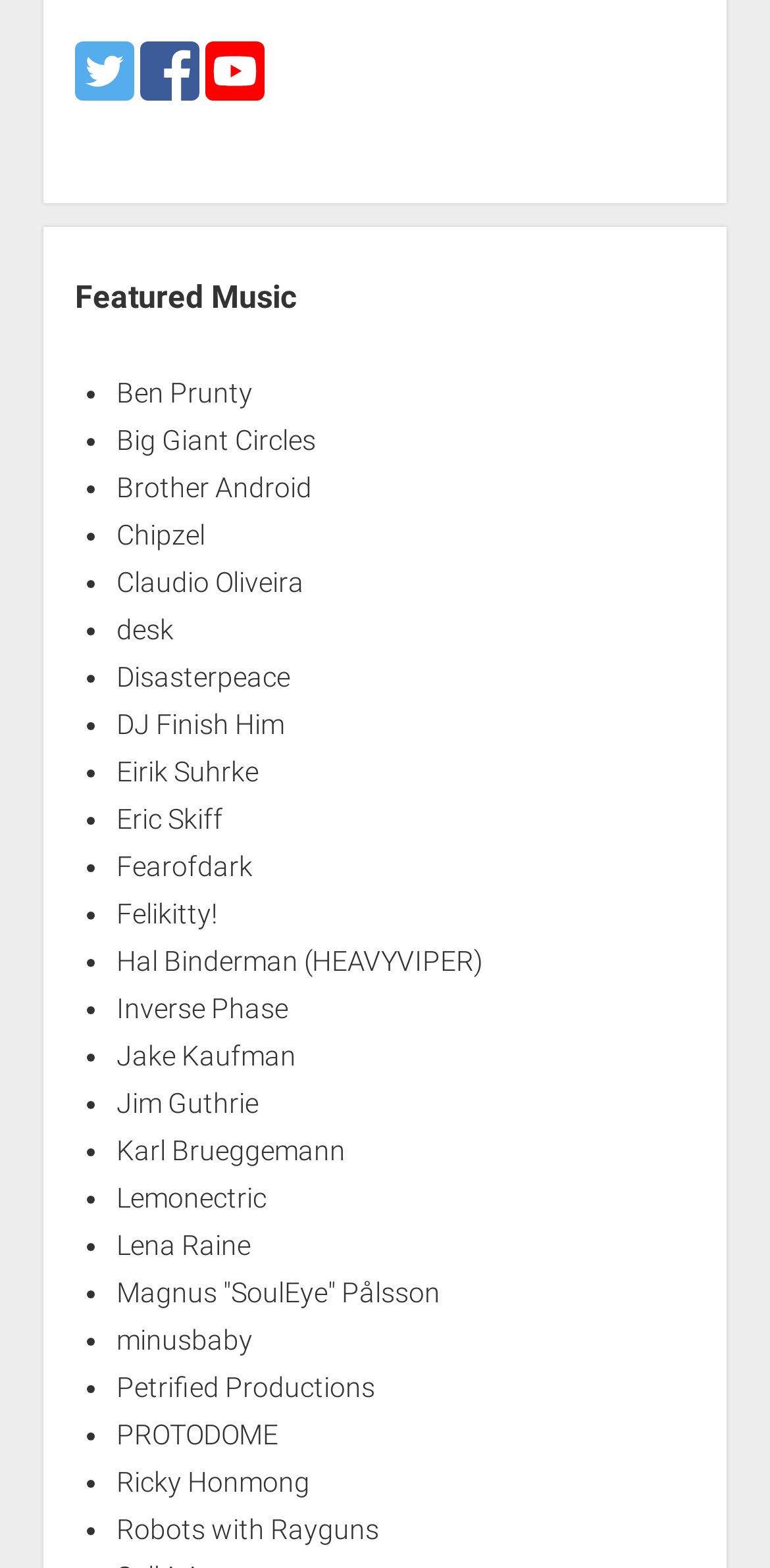Provide the bounding box coordinates of the HTML element this sentence describes: "Jake Kaufman". The bounding box coordinates consist of four float numbers between 0 and 1, i.e., [left, top, right, bottom].

[0.151, 0.663, 0.384, 0.683]